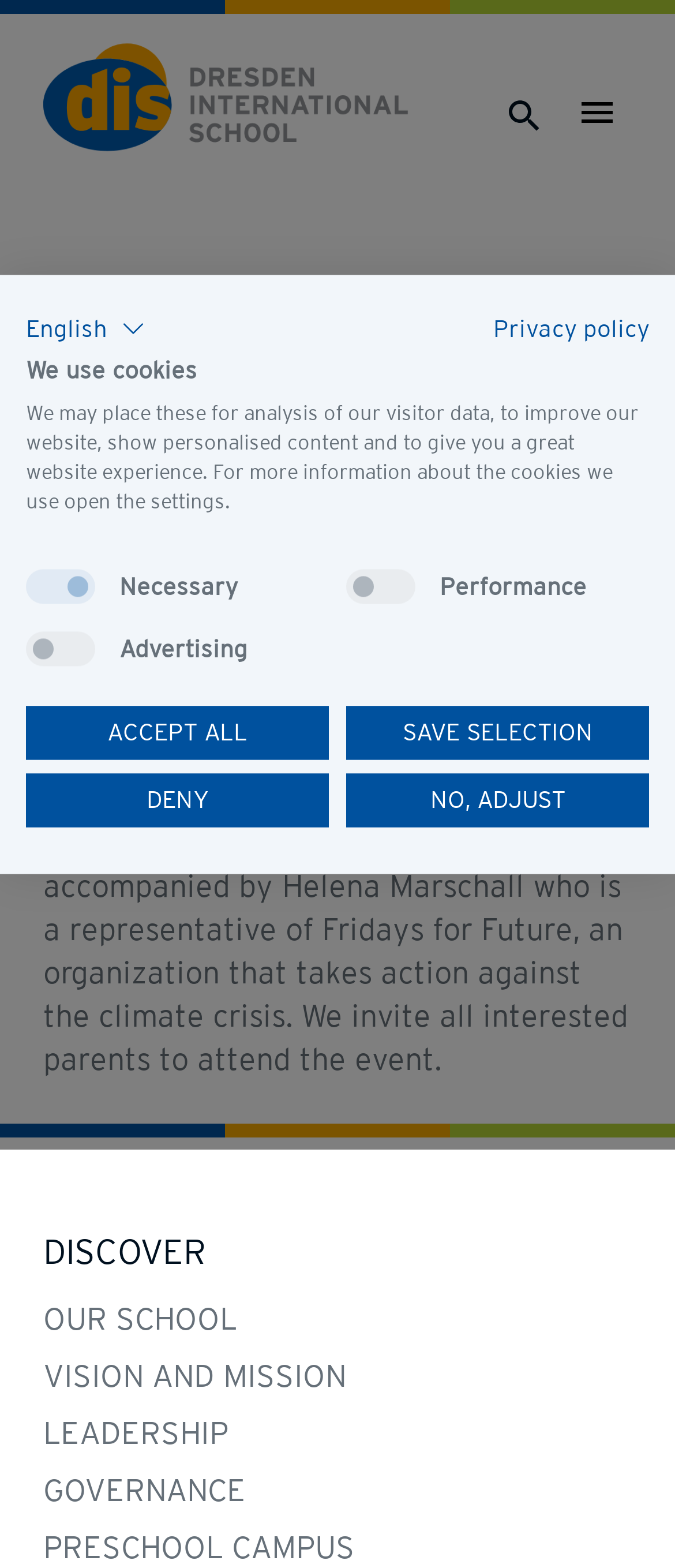What is the name of the school?
Please answer the question with as much detail as possible using the screenshot.

I found the answer by looking at the link with the text 'Dresden International School | Dresden International School' at the top of the page, which suggests that this is the name of the school.